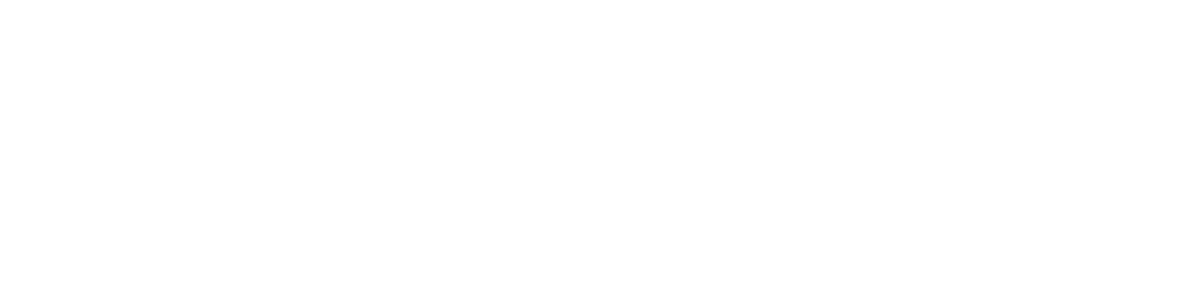What type of spill is mentioned in the caption?
Kindly answer the question with as much detail as you can.

The caption specifically mentions red wine as an example of a common spill or stain that users may need to clean from their cushions, highlighting the importance of knowing how to properly care for and maintain their cushions.